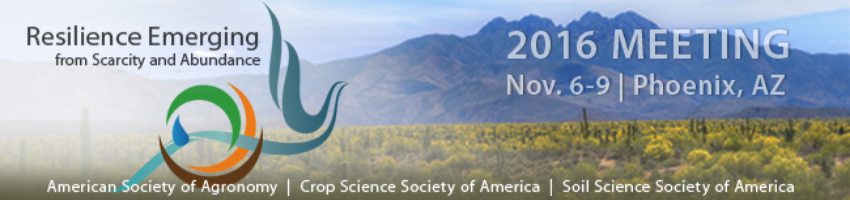Where is the 2016 Meeting taking place?
Using the image, answer in one word or phrase.

Phoenix, Arizona